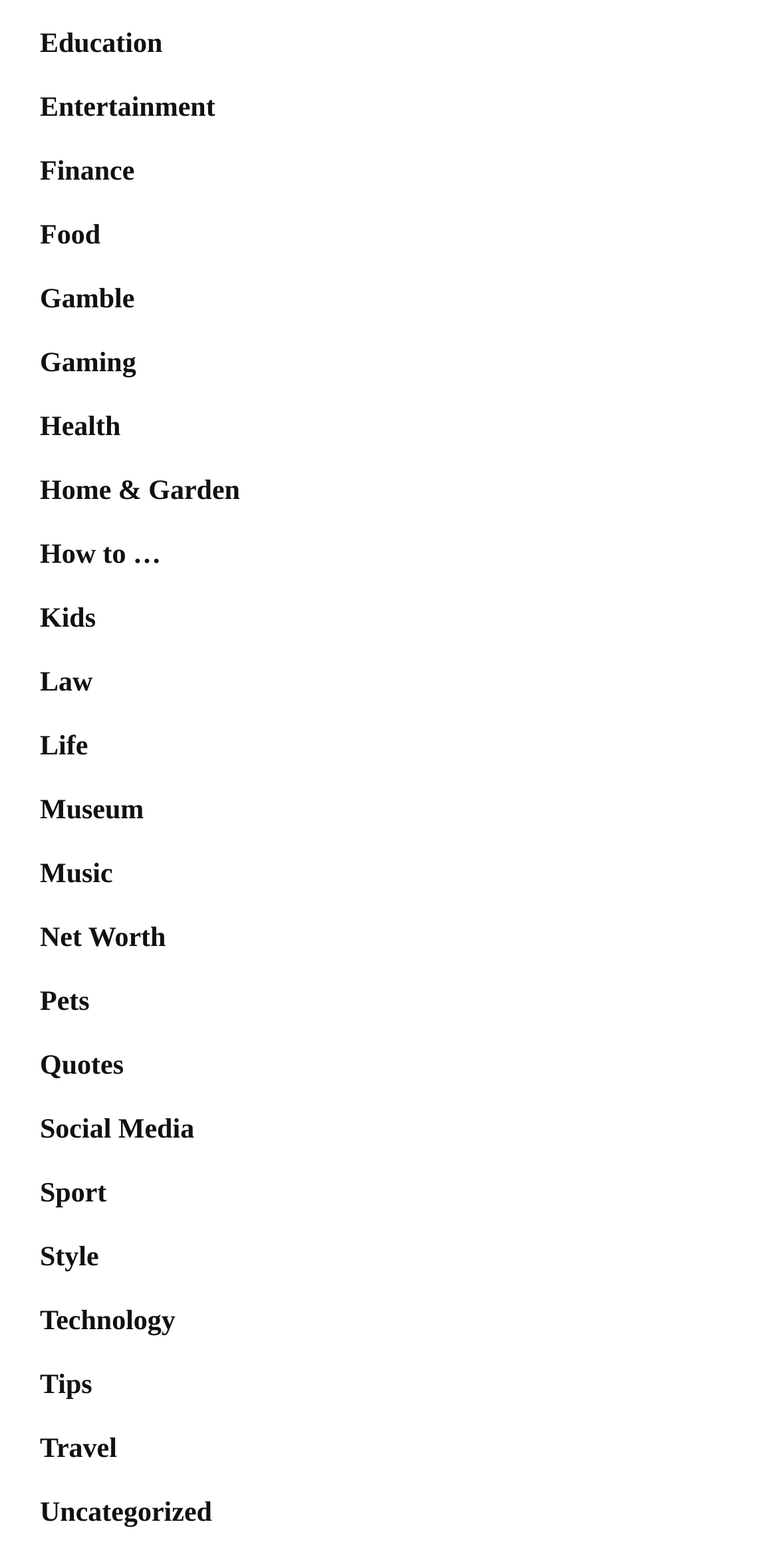Predict the bounding box of the UI element based on the description: "How to …". The coordinates should be four float numbers between 0 and 1, formatted as [left, top, right, bottom].

[0.051, 0.345, 0.207, 0.364]